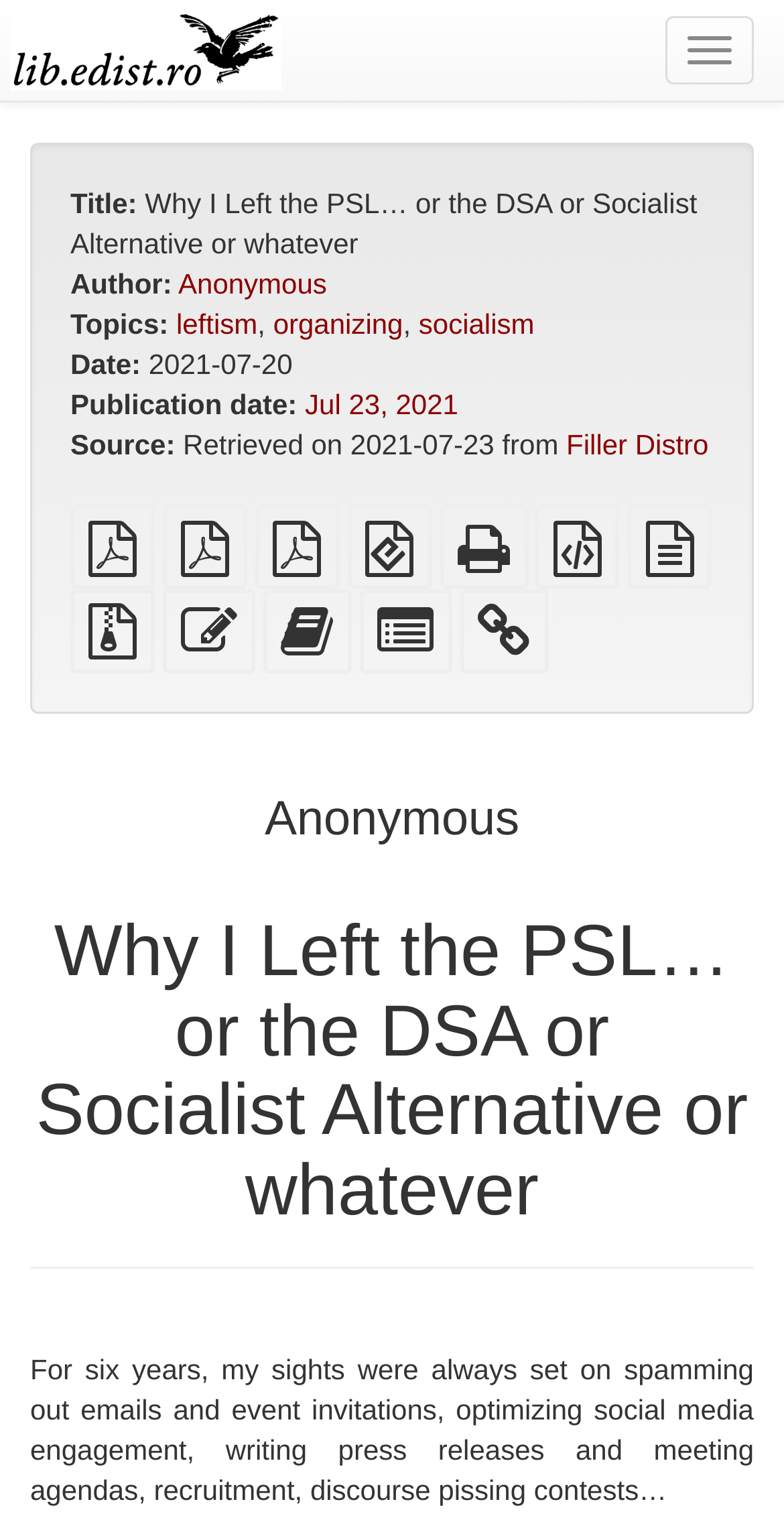From the webpage screenshot, predict the bounding box of the UI element that matches this description: "Jul 23, 2021".

[0.389, 0.255, 0.585, 0.276]